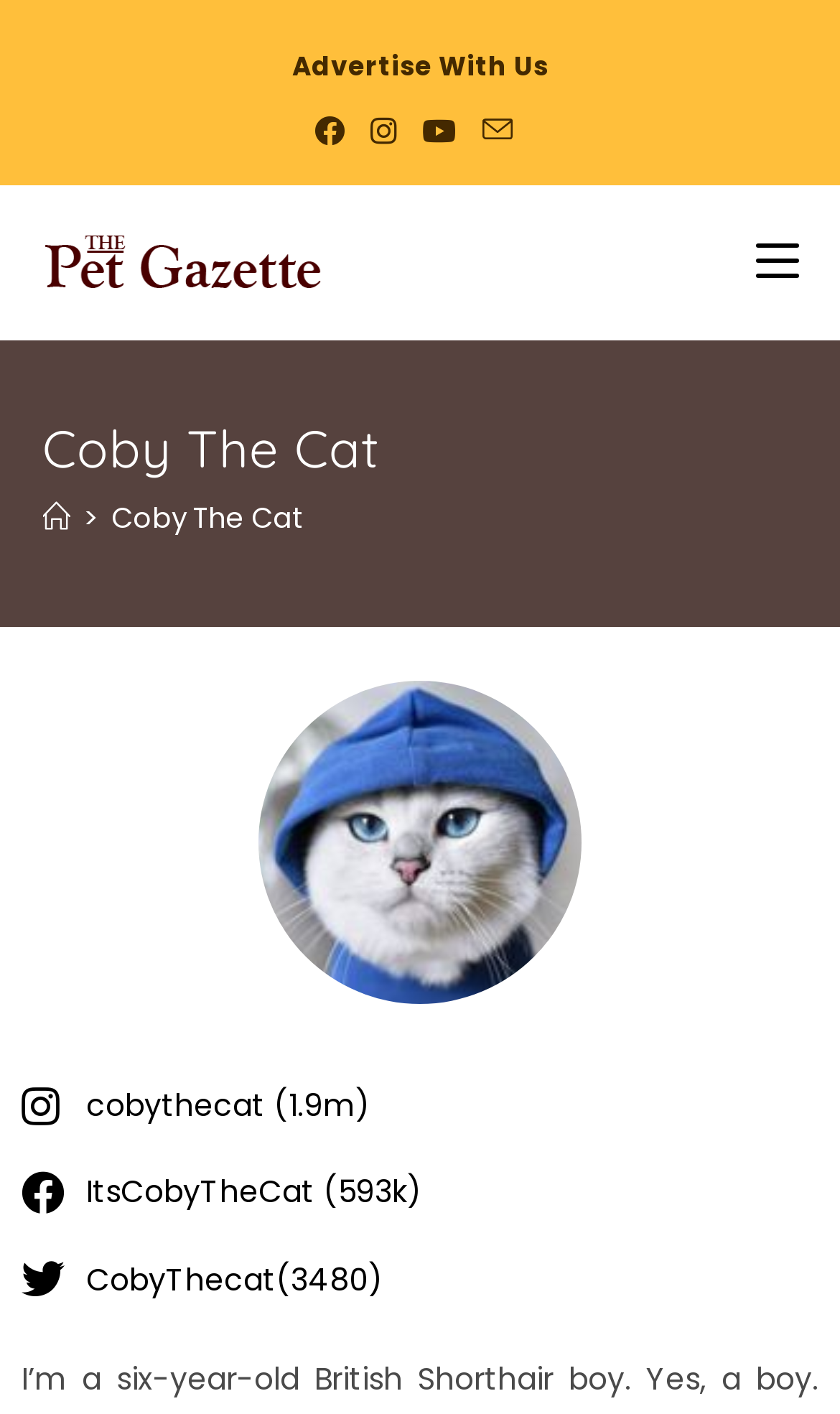Answer the question below with a single word or a brief phrase: 
What is the name of the cat?

Coby The Cat